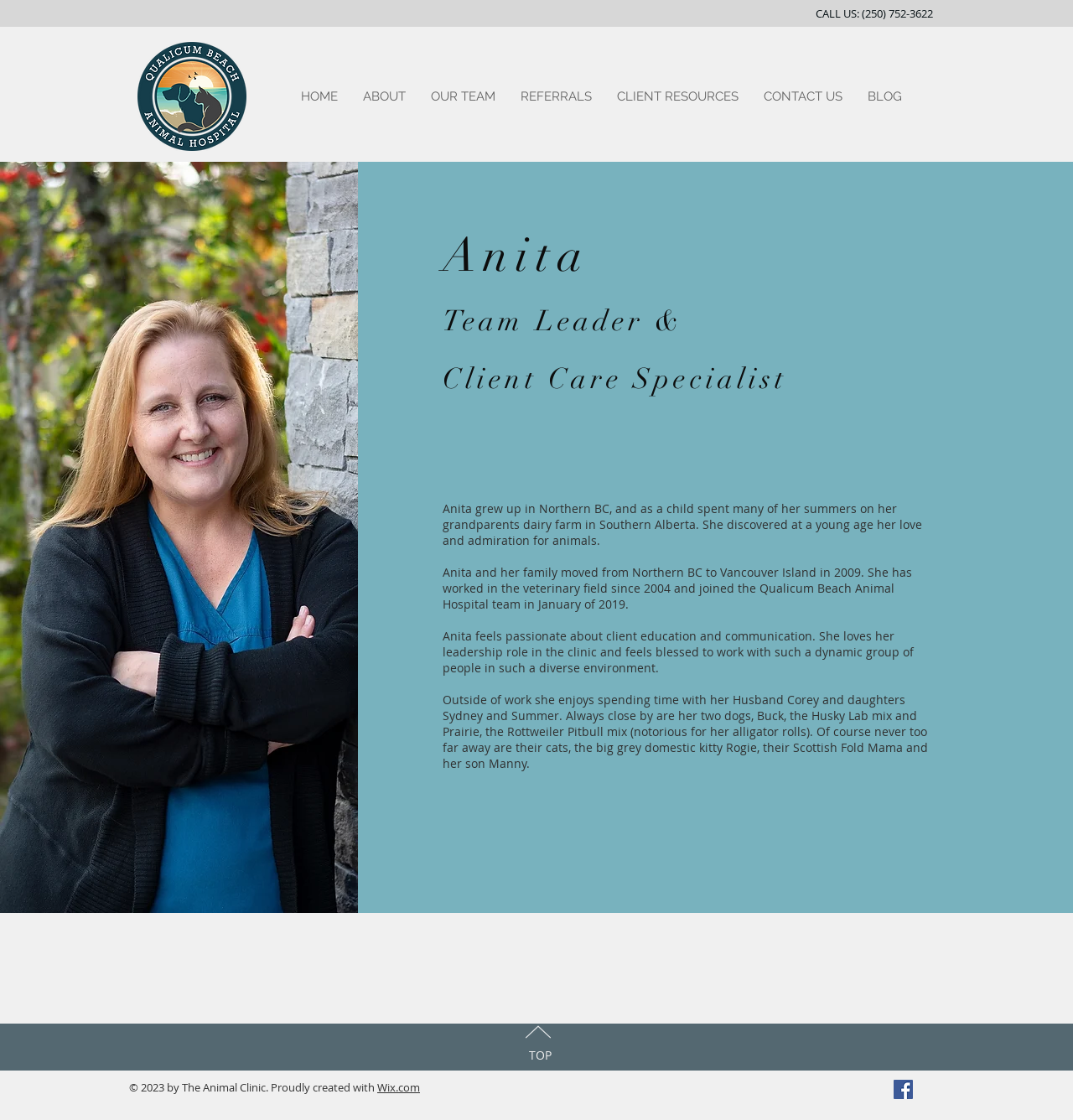Please identify the coordinates of the bounding box for the clickable region that will accomplish this instruction: "Call the phone number".

[0.76, 0.005, 0.874, 0.019]